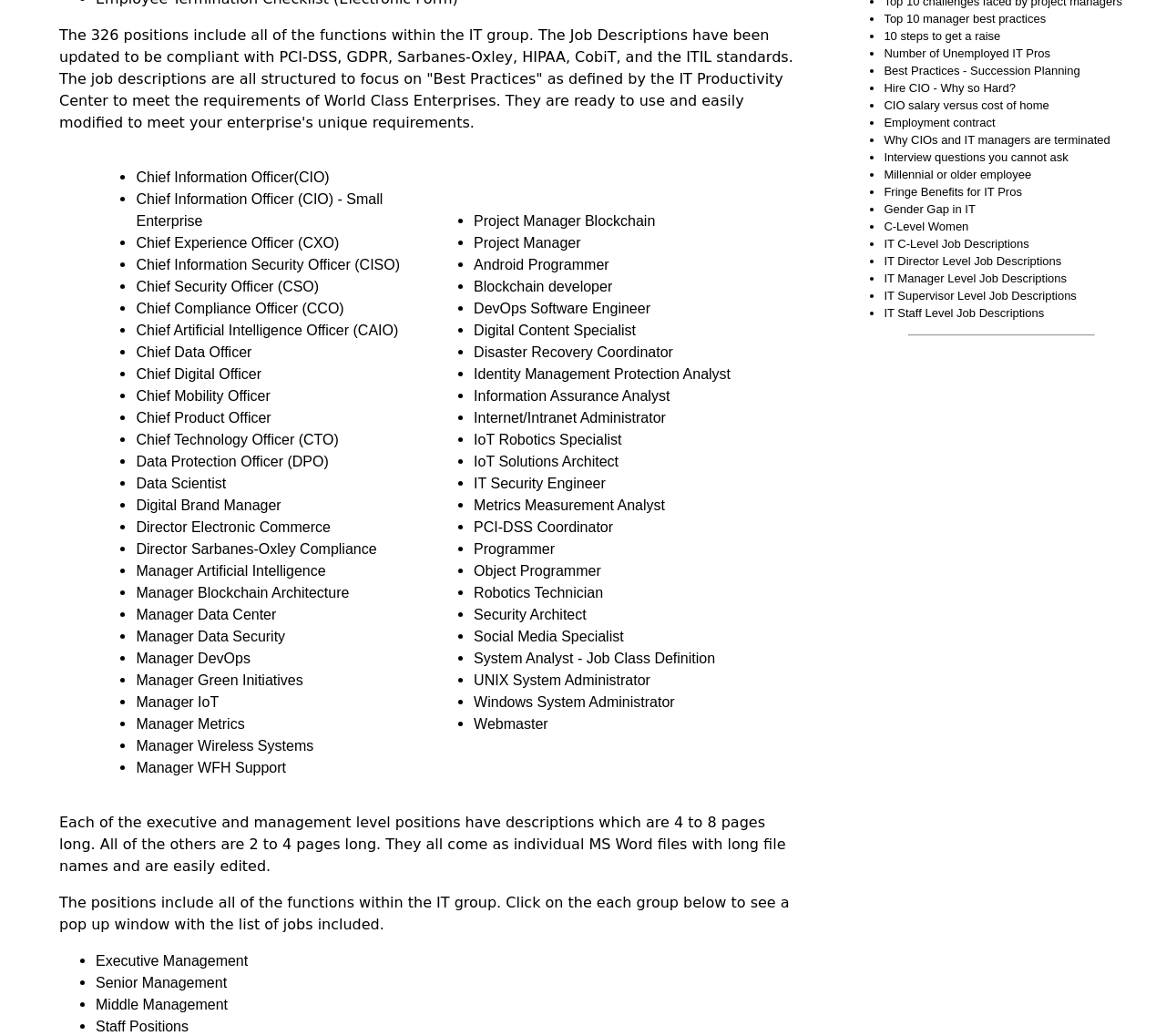Show the bounding box coordinates of the region that should be clicked to follow the instruction: "View Chief Digital Officer."

[0.117, 0.354, 0.224, 0.369]